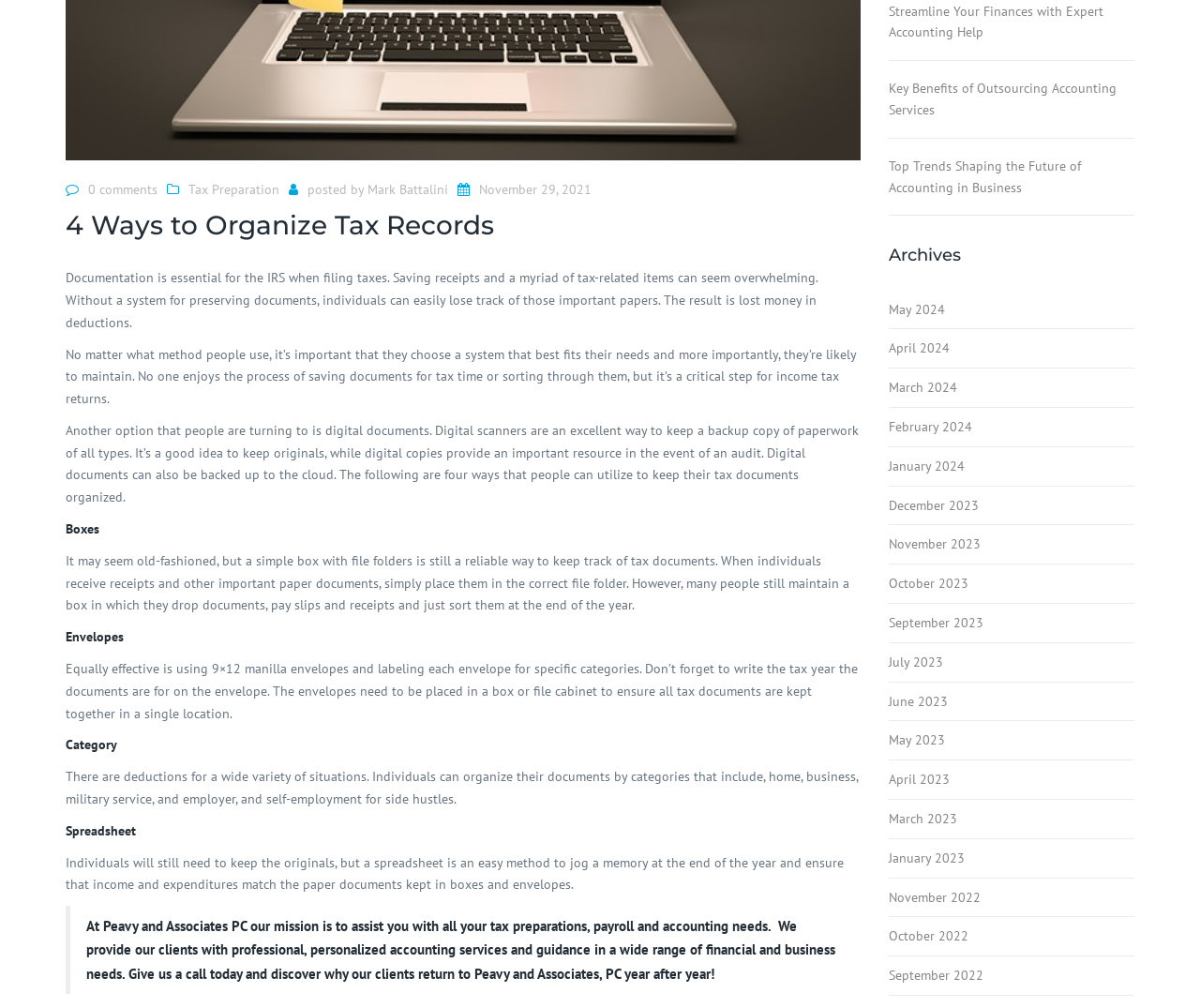Using the webpage screenshot and the element description Governance, determine the bounding box coordinates. Specify the coordinates in the format (top-left x, top-left y, bottom-right x, bottom-right y) with values ranging from 0 to 1.

None